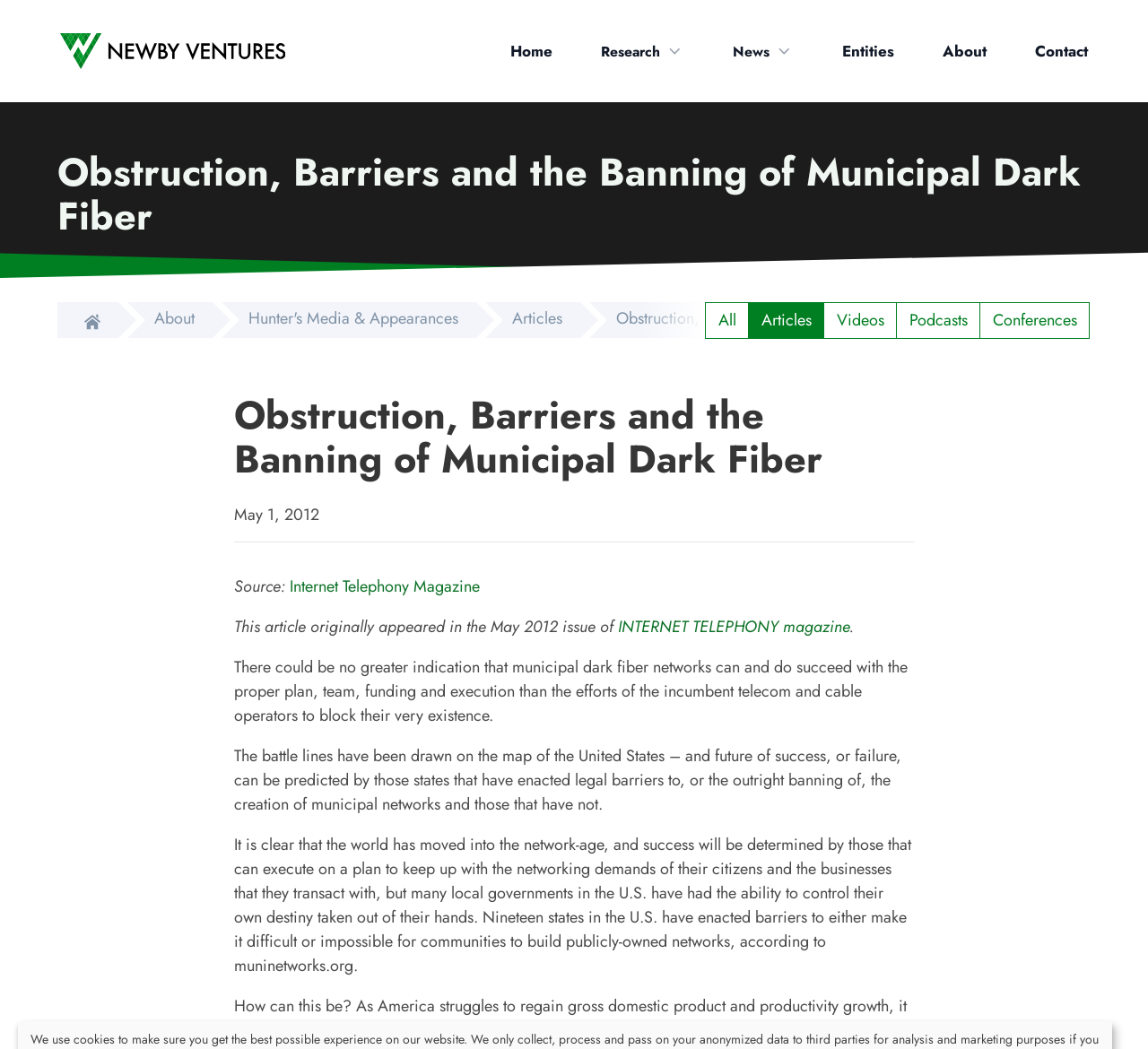How many types of media are mentioned in the article?
Using the image, provide a concise answer in one word or a short phrase.

4